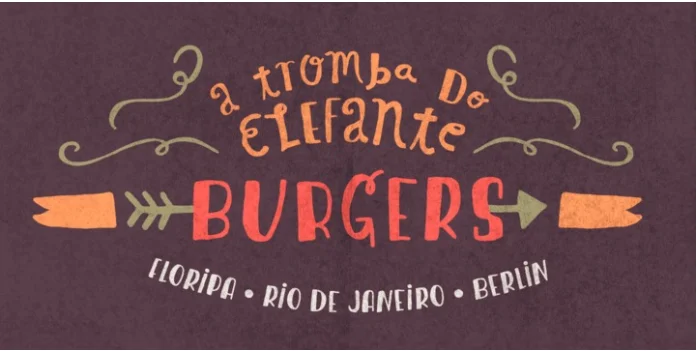Offer a detailed narrative of the image.

The image features a vibrant and playful typographic design for a burger restaurant titled "a tomba do elefante BURGERS." The text displays a mix of charming, hand-drawn lettering, prominently featuring the word "BURGERS" in bold, red letters that immediately catch the eye. Surrounding the main title are decorative elements, including swirling patterns, an arrow, and accents that add to the whimsical feel of the design. 

Below the main title, the text lists three locations: "FLORIPA," "RIO DE JANEIRO," and "BERLIN," suggesting a diverse and appealing culinary destination with a fun, casual atmosphere. The background is a rich, deep purple, which effectively contrasts with the lighter and bolder colors of the text, enhancing the overall aesthetic appeal. This design exudes creativity and invites diners to enjoy a unique burger experience.